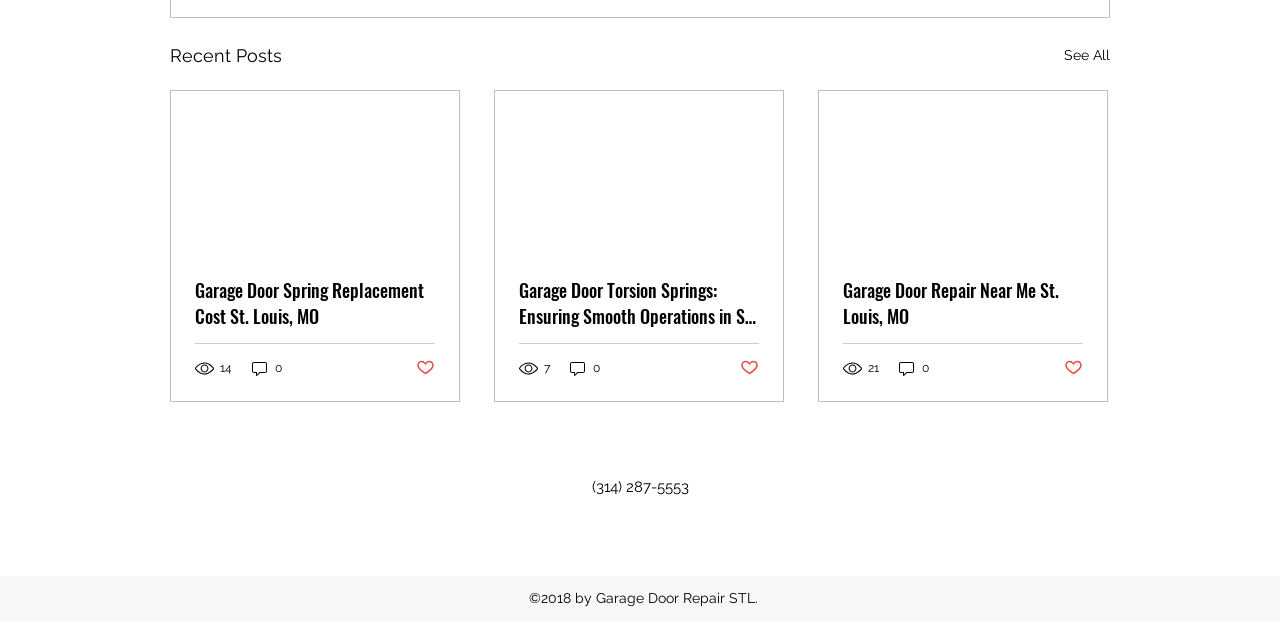How many comments does the third post have?
Please provide a single word or phrase based on the screenshot.

0